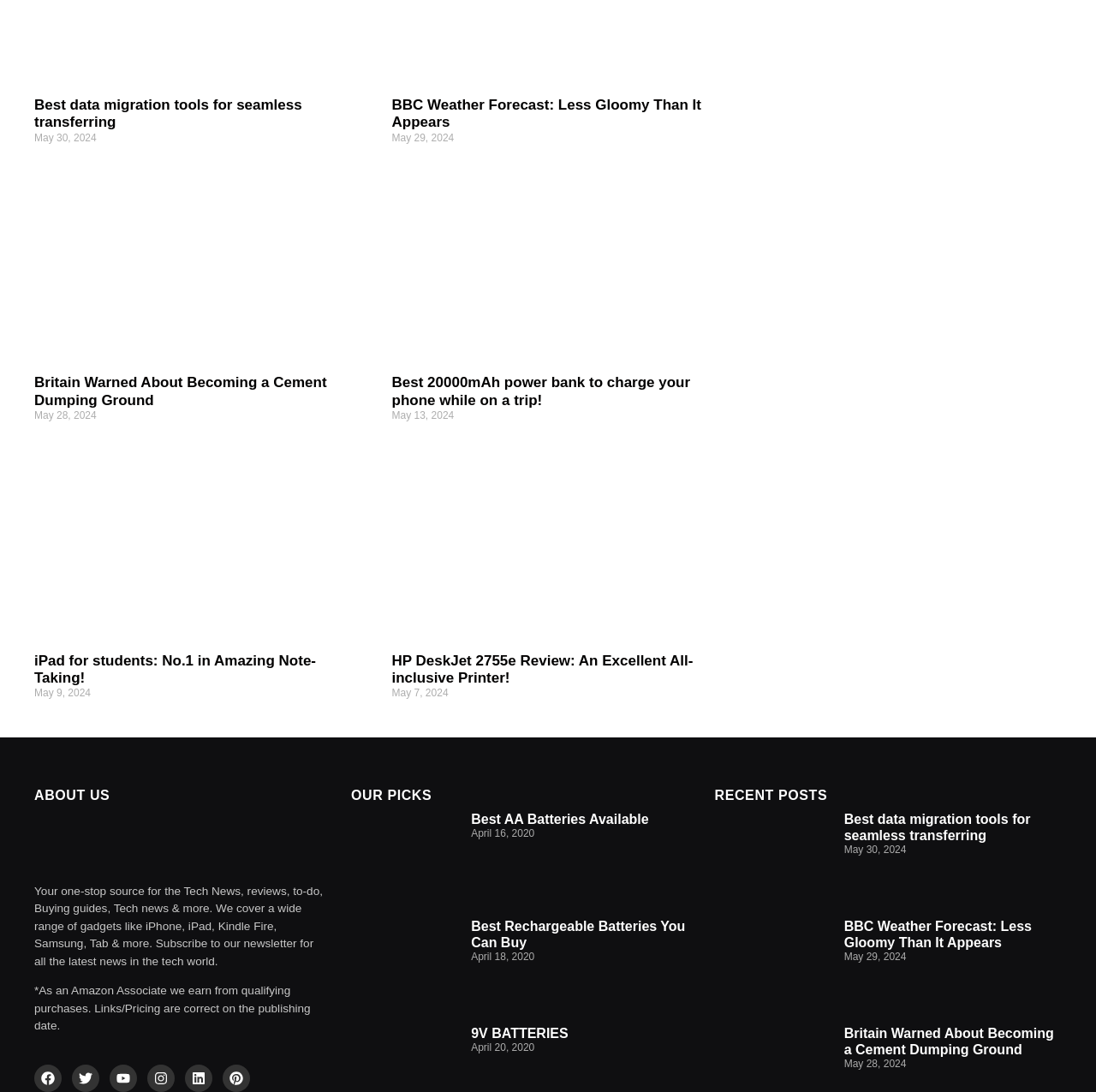Pinpoint the bounding box coordinates of the area that should be clicked to complete the following instruction: "Click on the 'Best data migration tools for seamless transferring' link". The coordinates must be given as four float numbers between 0 and 1, i.e., [left, top, right, bottom].

[0.031, 0.089, 0.276, 0.119]